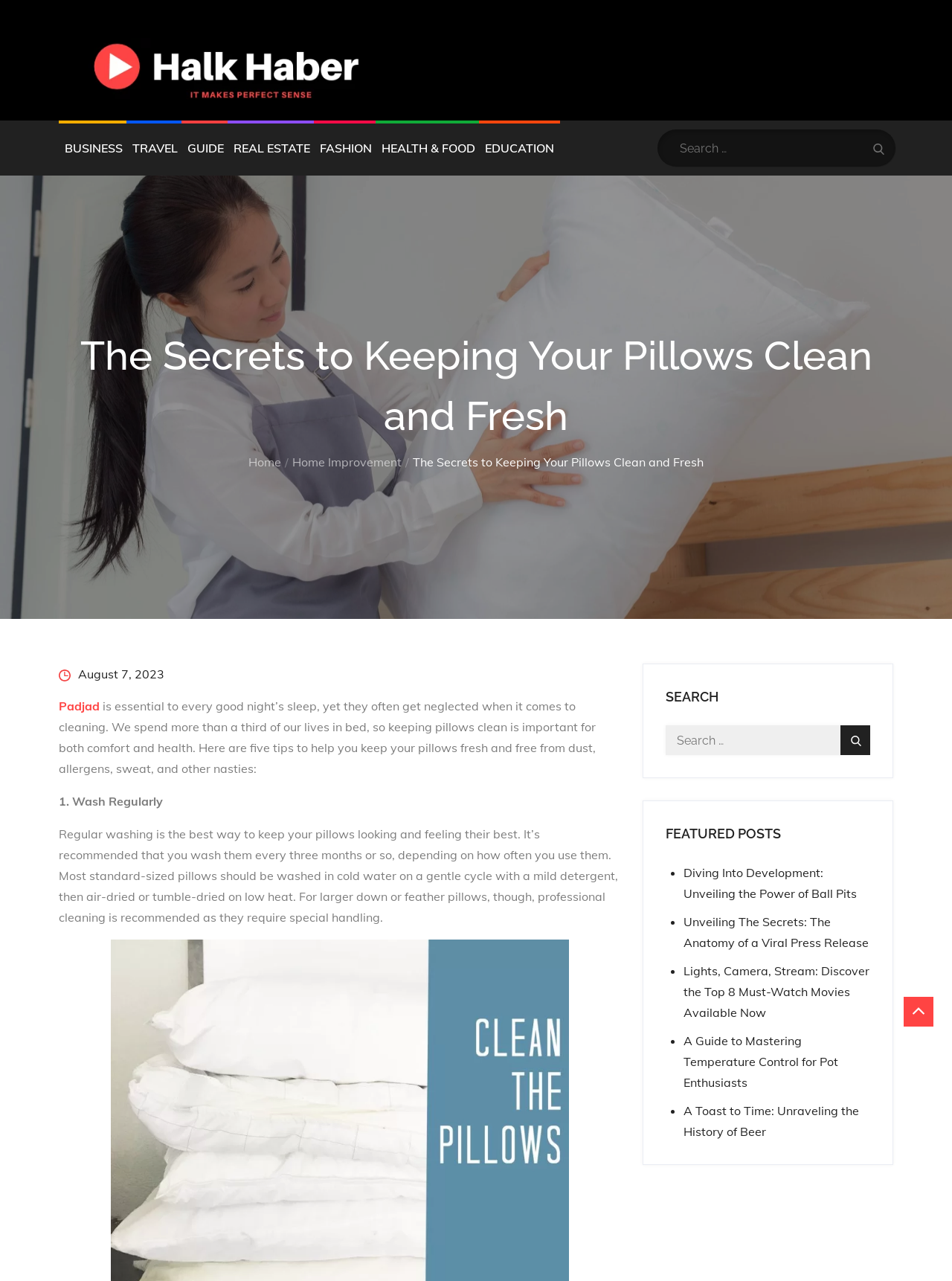Please locate the bounding box coordinates of the element that should be clicked to achieve the given instruction: "Go to the business page".

[0.062, 0.094, 0.135, 0.137]